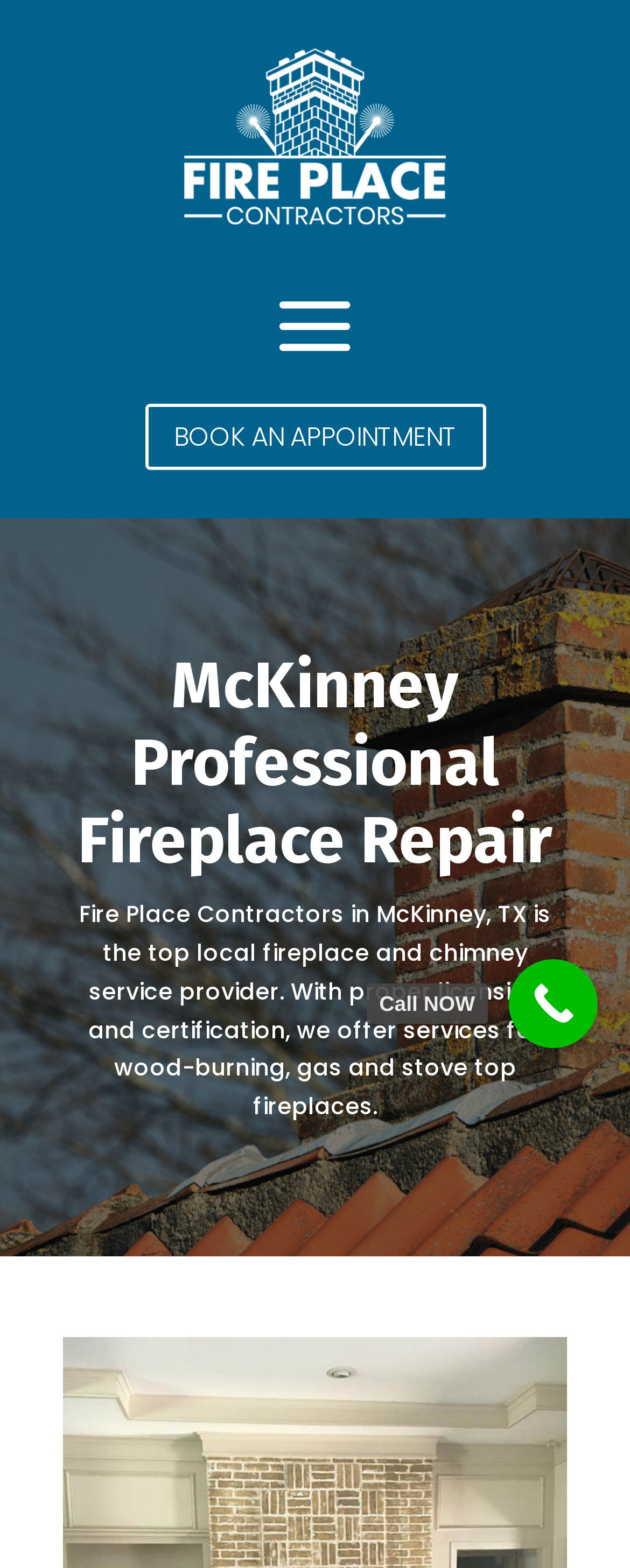Bounding box coordinates should be in the format (top-left x, top-left y, bottom-right x, bottom-right y) and all values should be floating point numbers between 0 and 1. Determine the bounding box coordinate for the UI element described as: Call NOW

[0.808, 0.612, 0.949, 0.668]